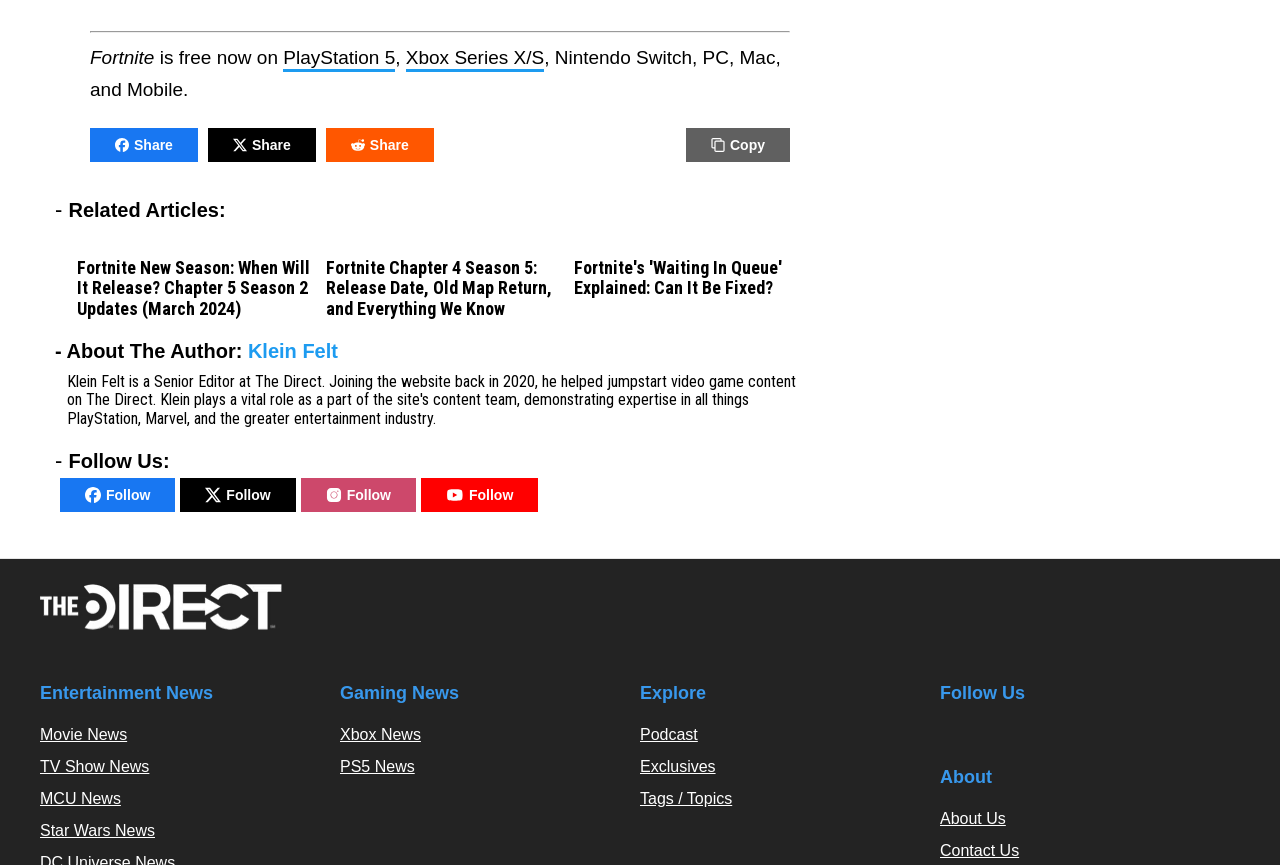Please identify the bounding box coordinates of the element I need to click to follow this instruction: "Click on the 'Home' link".

None